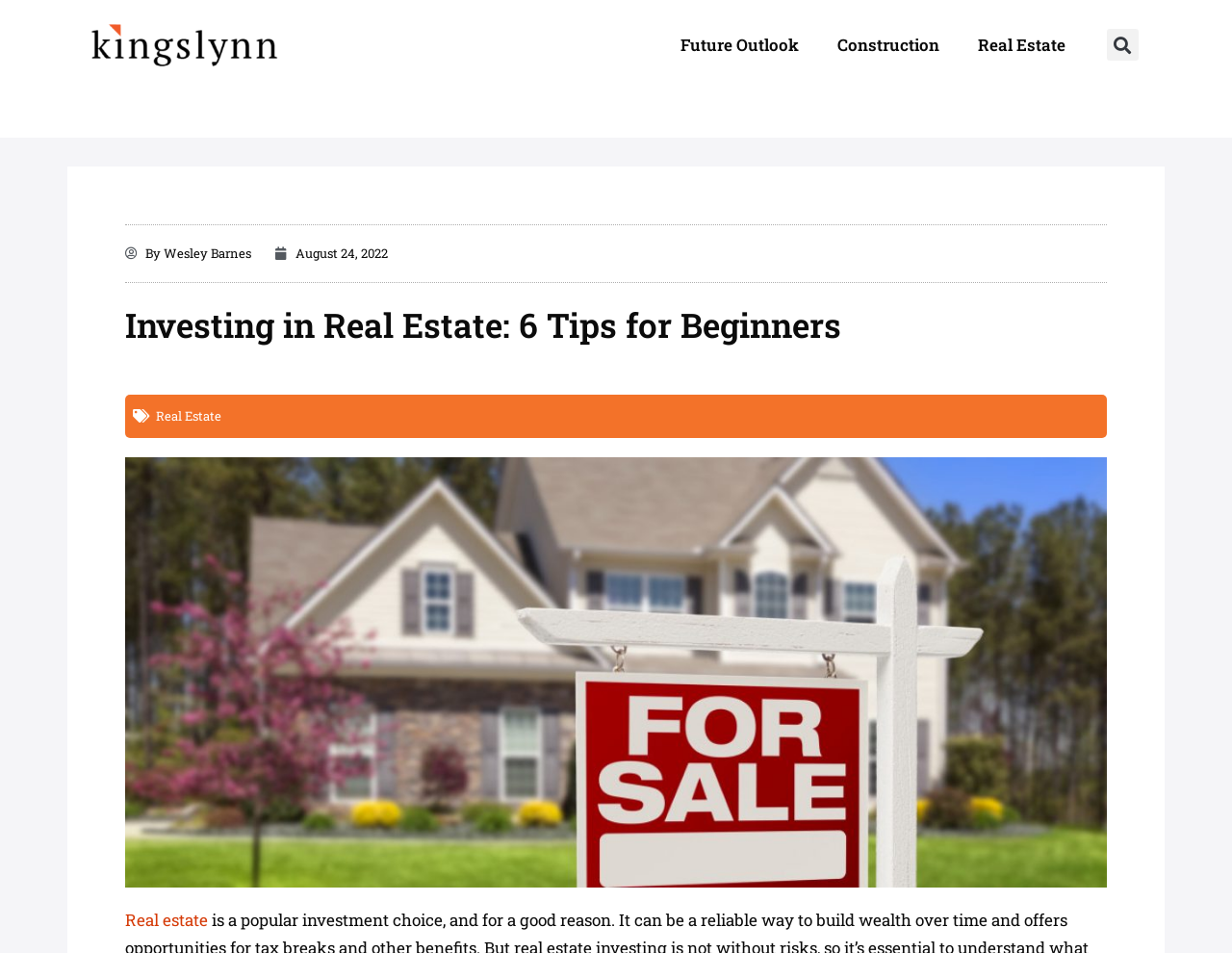Please locate the bounding box coordinates of the element that should be clicked to complete the given instruction: "learn about Real Estate".

[0.127, 0.427, 0.18, 0.445]